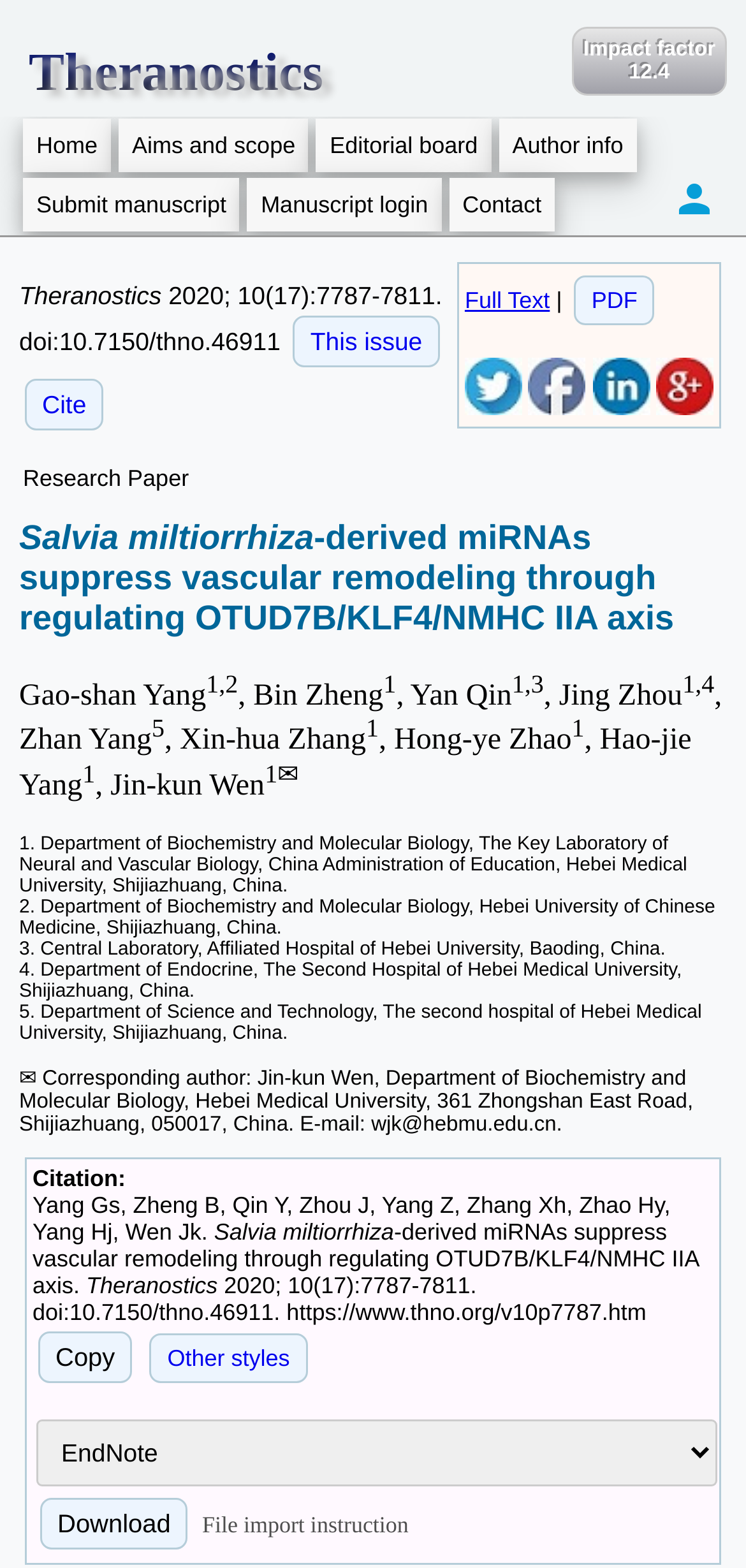Determine the bounding box coordinates of the section I need to click to execute the following instruction: "Click on the 'Share on tweeters' link". Provide the coordinates as four float numbers between 0 and 1, i.e., [left, top, right, bottom].

[0.623, 0.251, 0.7, 0.268]